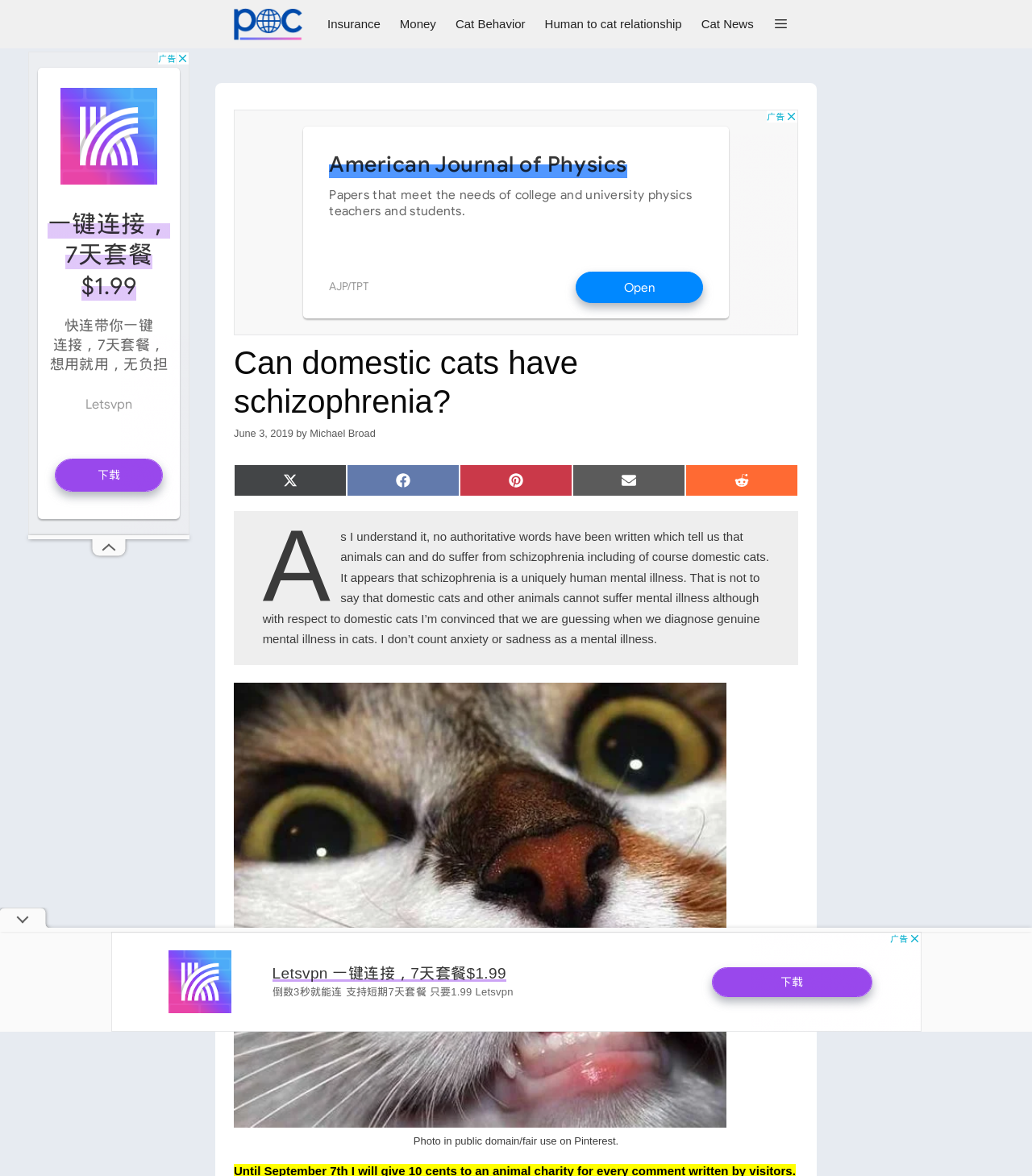Who is the author of the article?
Can you offer a detailed and complete answer to this question?

The author of the article is mentioned in the link 'Michael Broad' which appears multiple times on the webpage, including in the navigation section and below the heading.